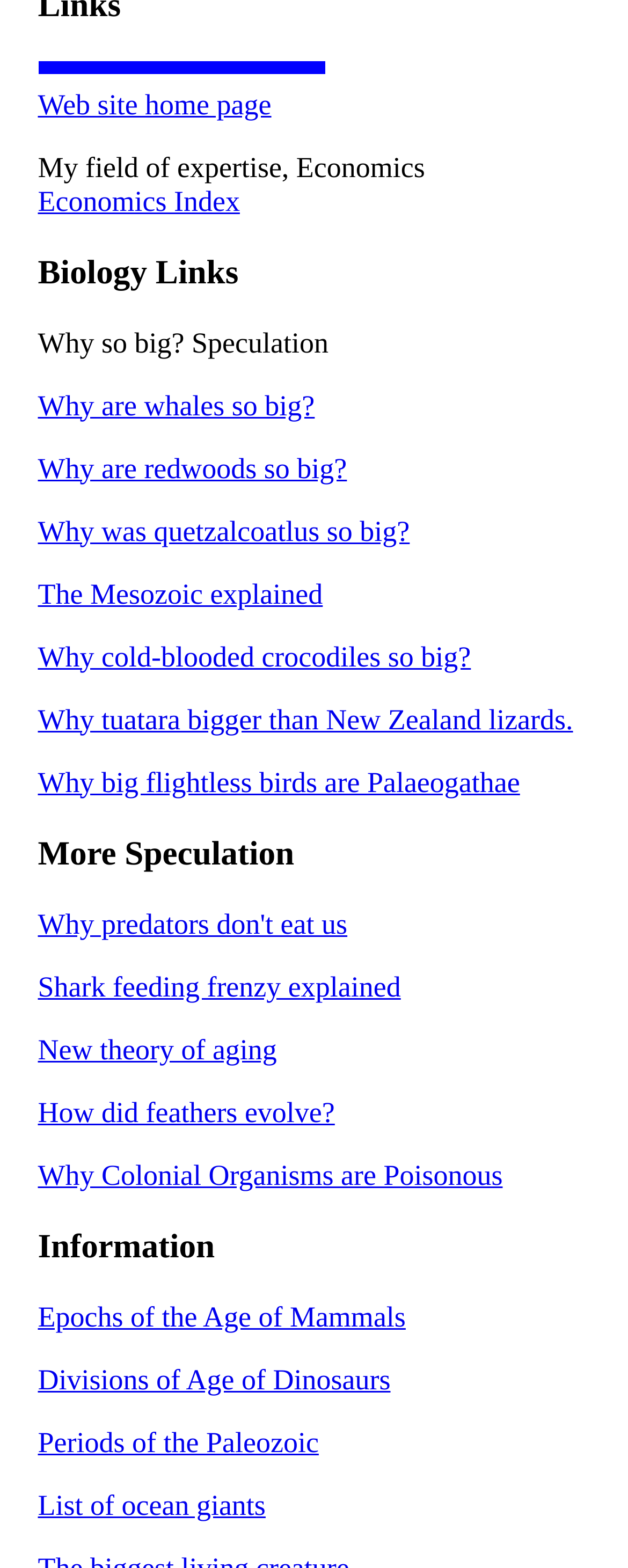Examine the screenshot and answer the question in as much detail as possible: What type of information is provided in the 'Information' section?

The links in the 'Information' section, such as 'Epochs of the Age of Mammals', 'Divisions of Age of Dinosaurs', and 'Periods of the Paleozoic', all provide information about different geological epochs and periods, suggesting that this section of the webpage is a resource for learning about the timeline of Earth's history.